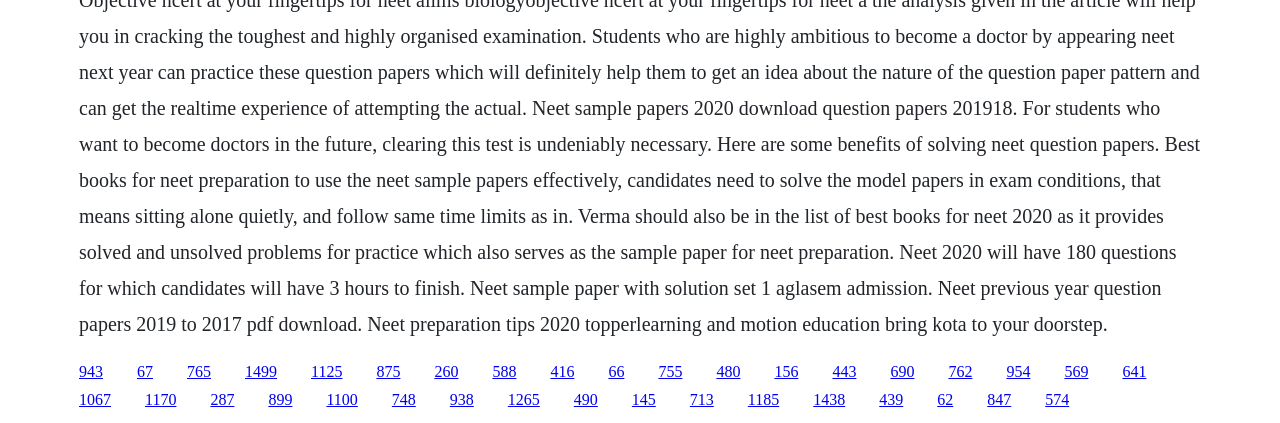Identify the bounding box coordinates for the UI element described as: "1185". The coordinates should be provided as four floats between 0 and 1: [left, top, right, bottom].

[0.584, 0.925, 0.609, 0.965]